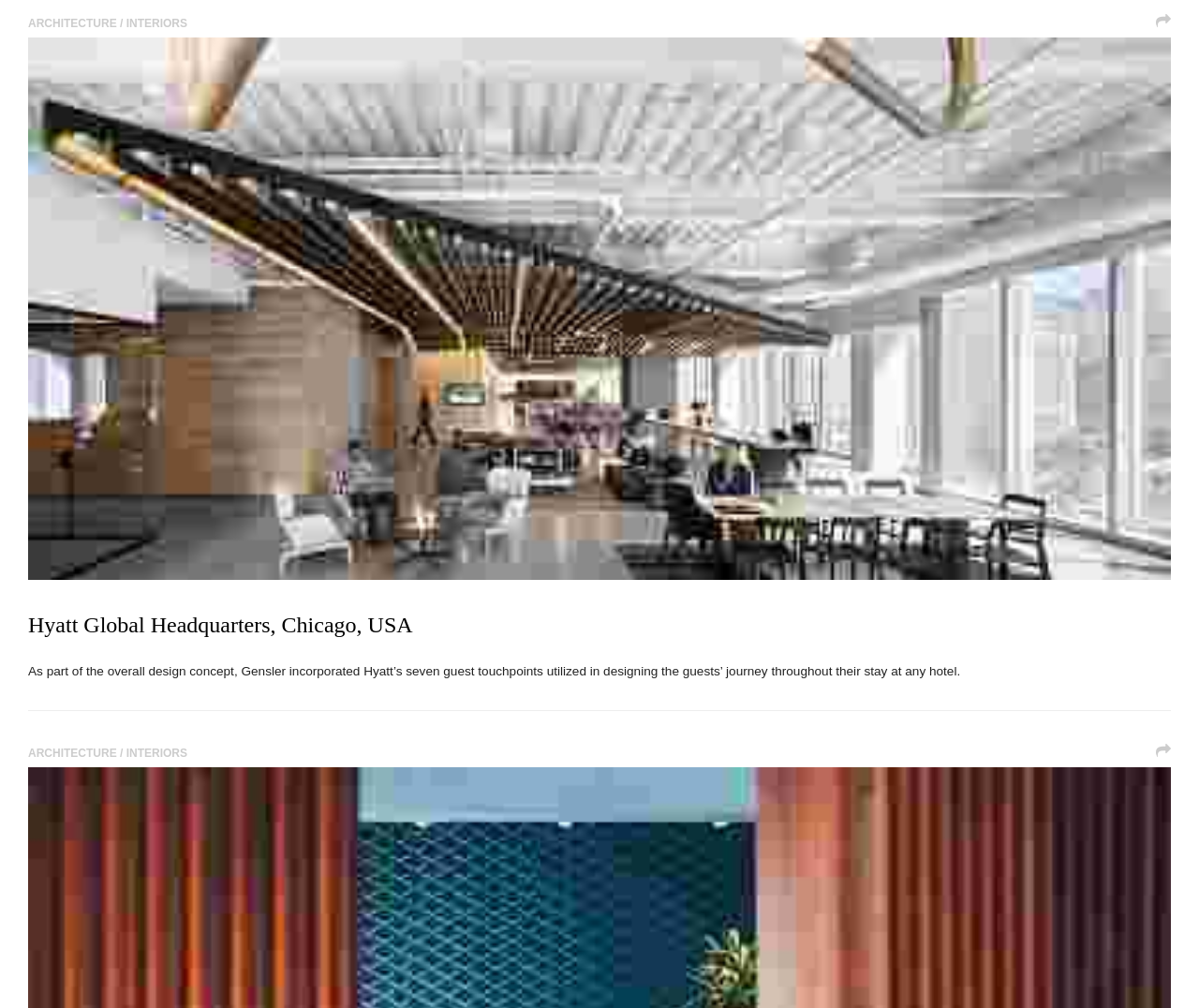What is the location of the Hyatt Global Headquarters?
Answer the question with a single word or phrase by looking at the picture.

Chicago, USA